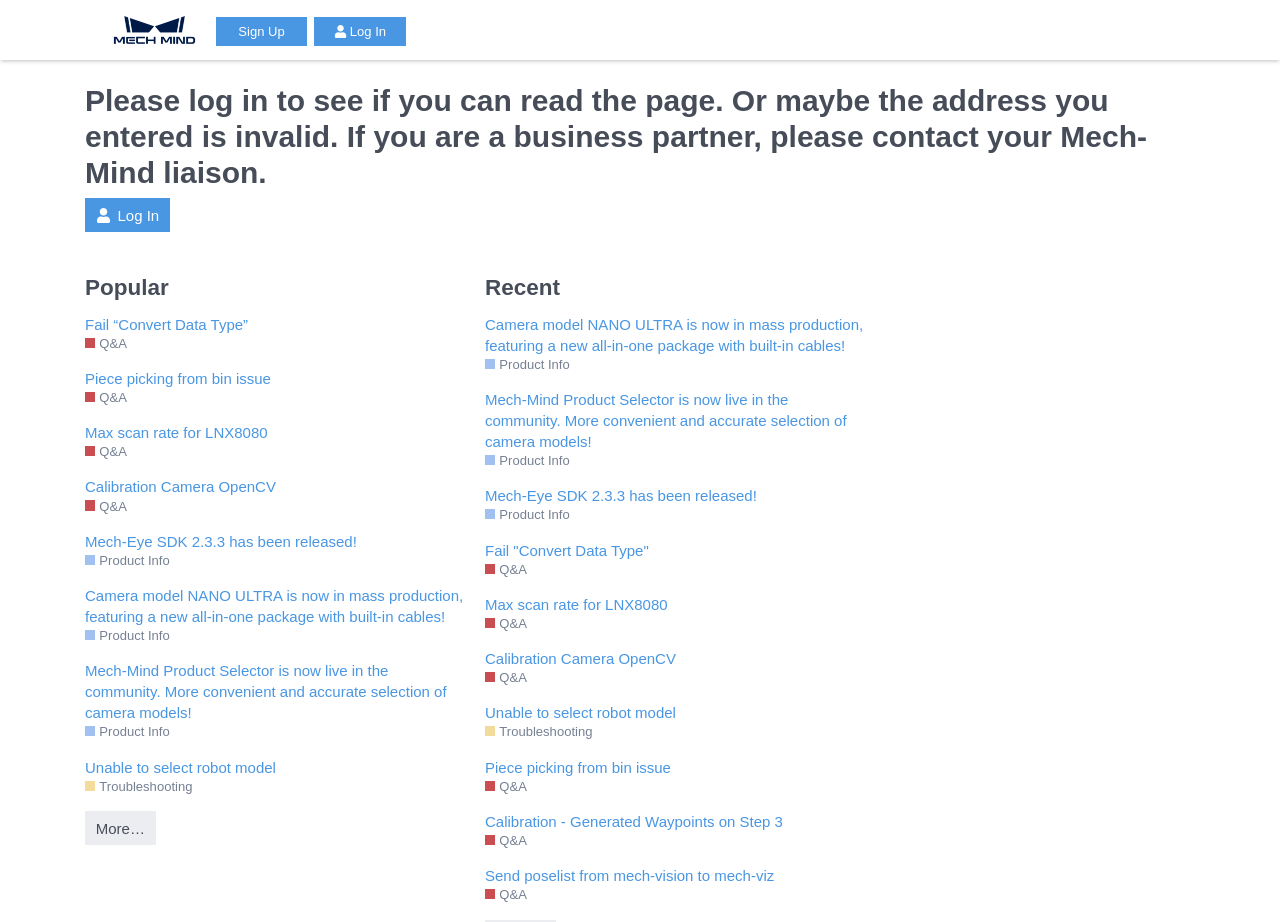Locate the bounding box coordinates of the UI element described by: "Product Info". The bounding box coordinates should consist of four float numbers between 0 and 1, i.e., [left, top, right, bottom].

[0.066, 0.785, 0.133, 0.804]